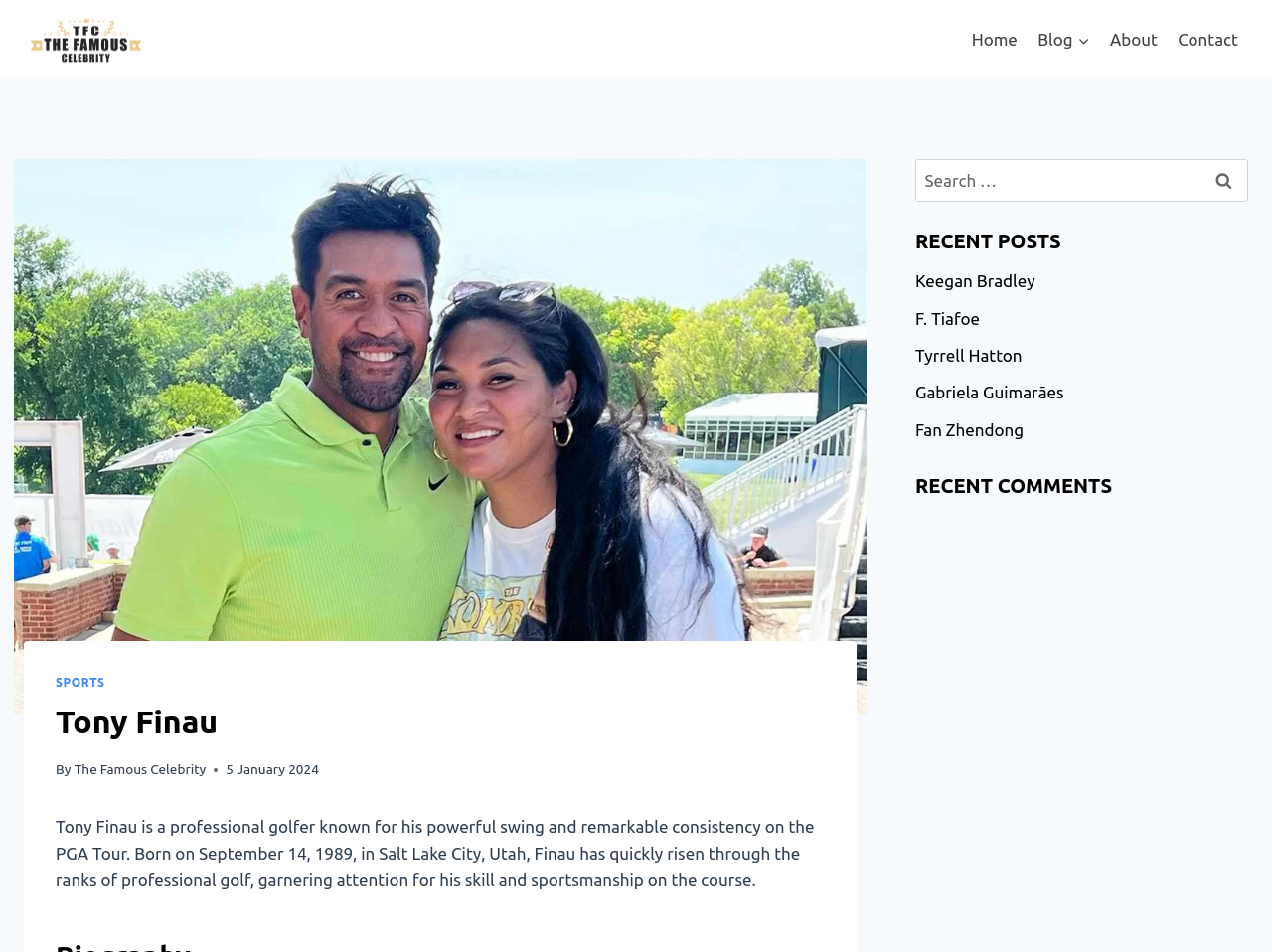Respond to the question with just a single word or phrase: 
What is the date of birth of Tony Finau?

September 14, 1989